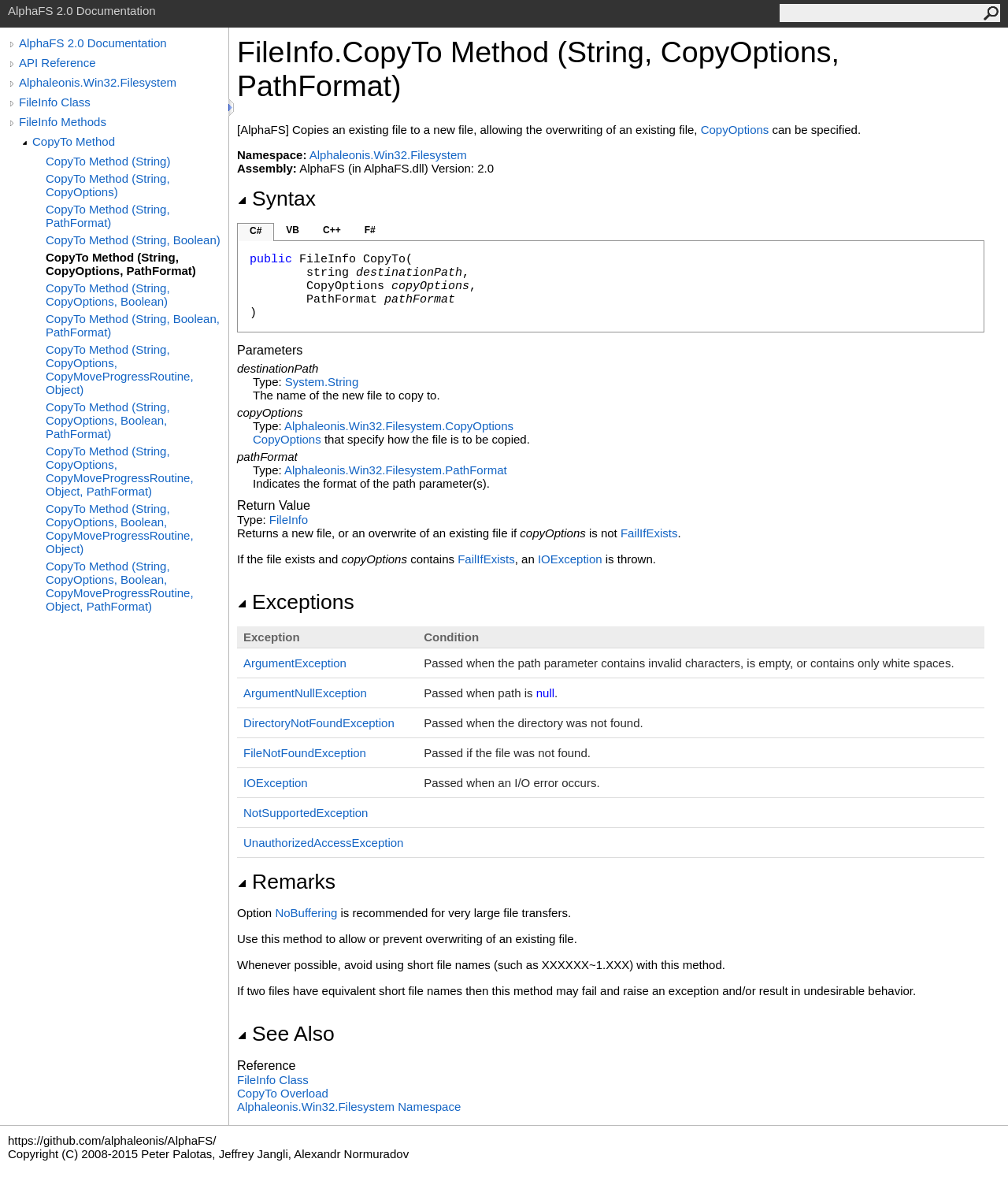What are the three parameters of the CopyTo method?
Refer to the screenshot and answer in one word or phrase.

destinationPath, copyOptions, pathFormat